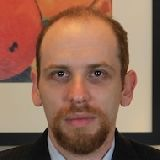What is the background of the image?
Using the information from the image, give a concise answer in one word or a short phrase.

Abstract art